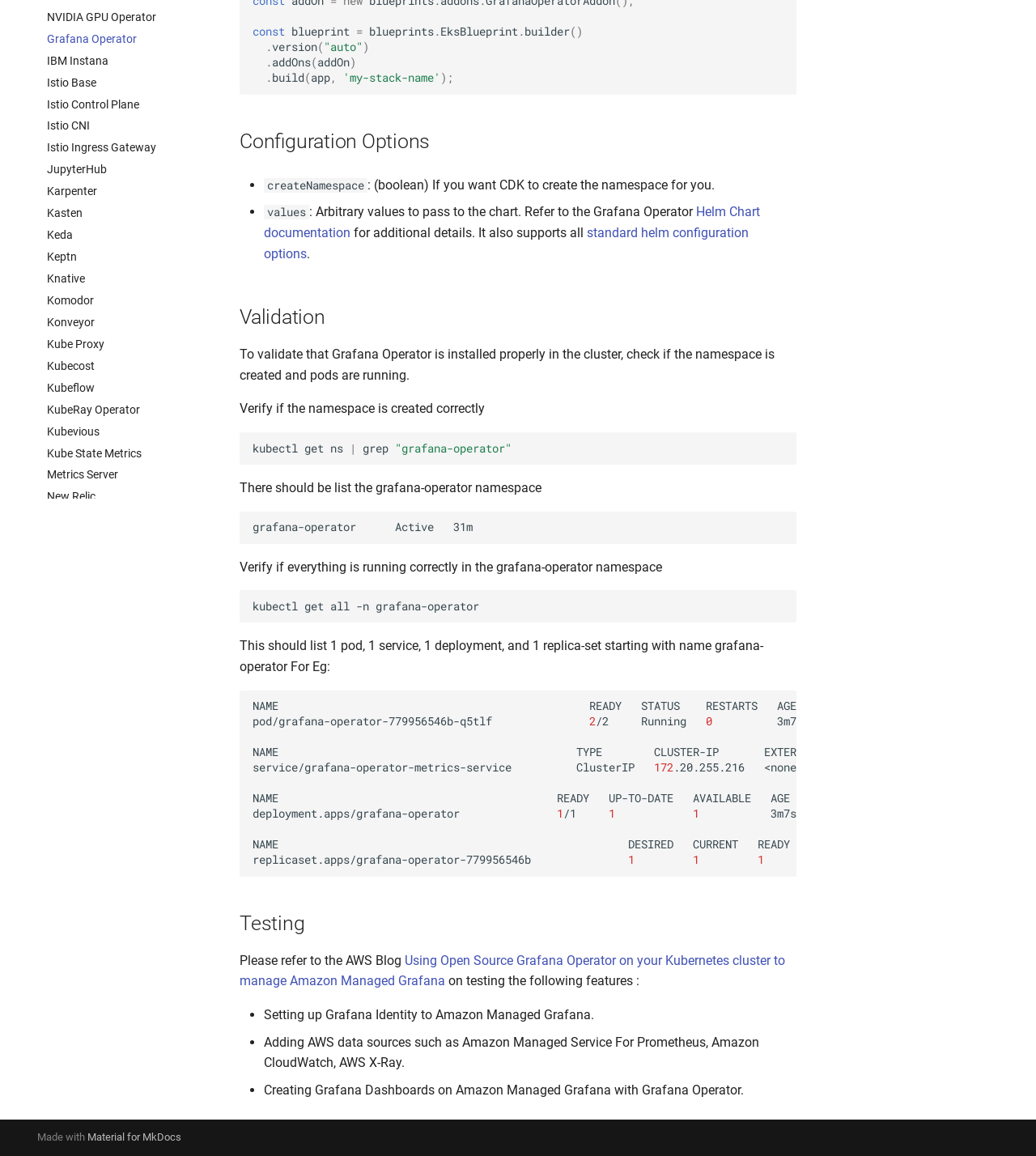Given the element description, predict the bounding box coordinates in the format (top-left x, top-left y, bottom-right x, bottom-right y). Make sure all values are between 0 and 1. Here is the element description: New Relic

[0.045, 0.423, 0.2, 0.436]